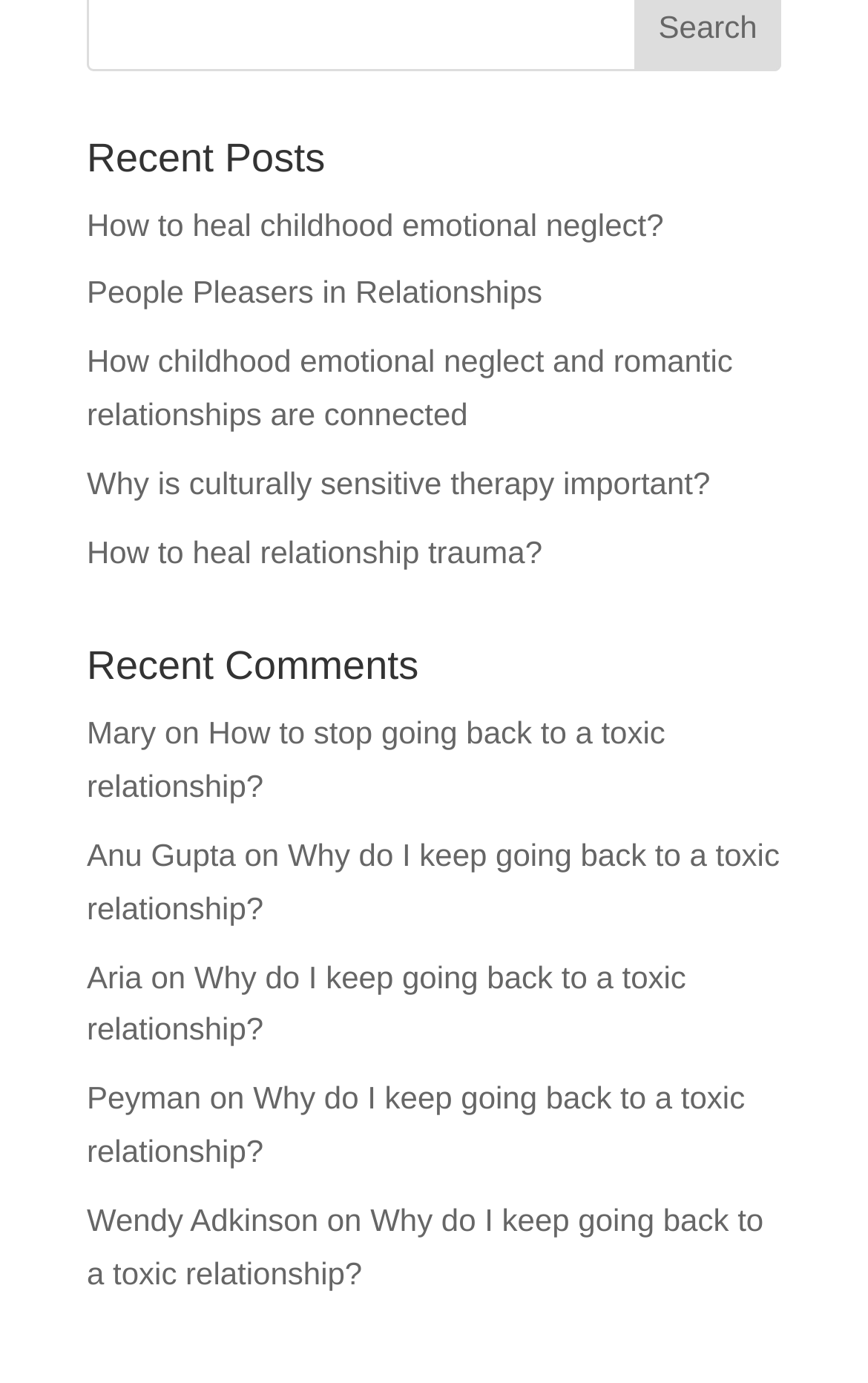Determine the bounding box coordinates for the area that should be clicked to carry out the following instruction: "check Tedsby website".

None